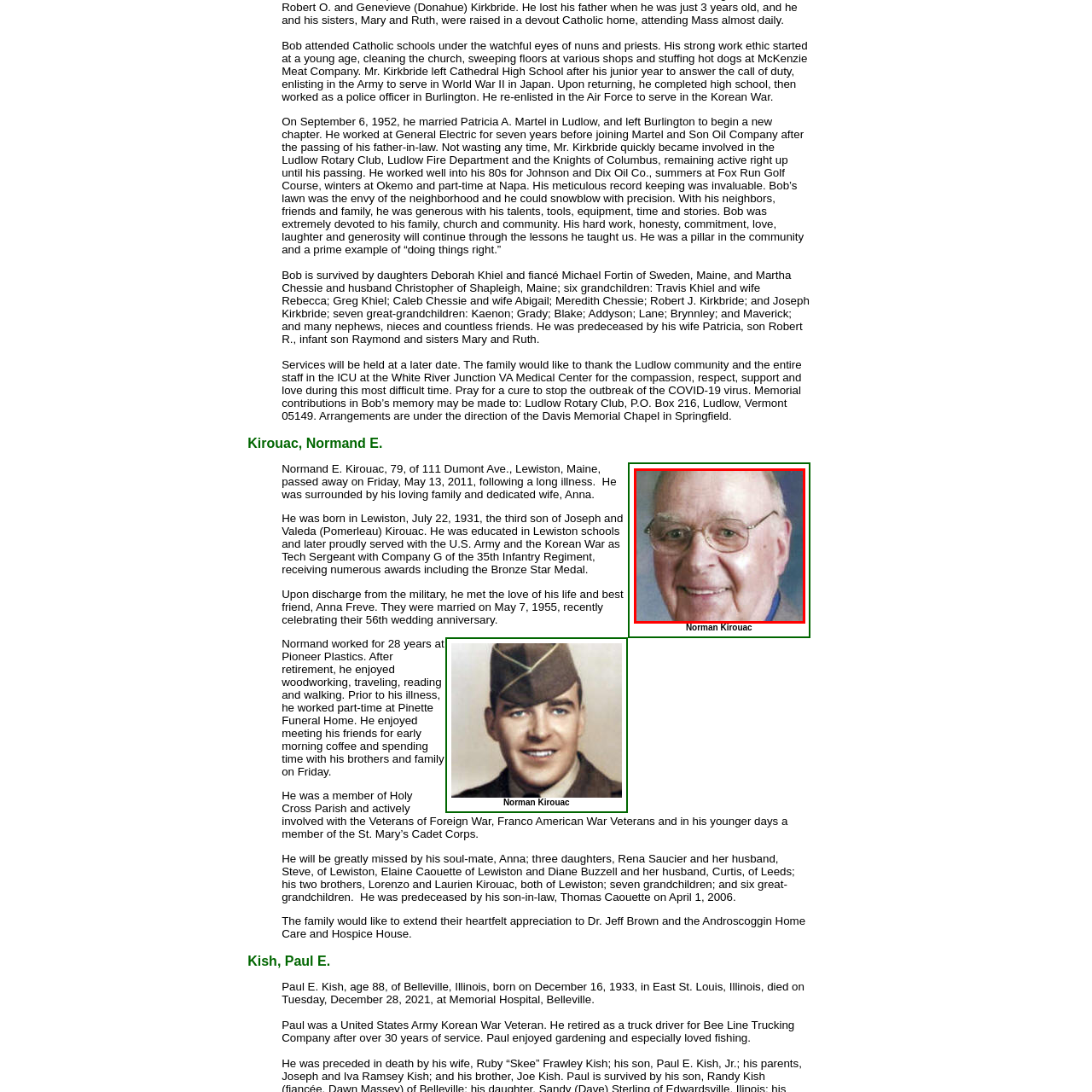Concentrate on the image bordered by the red line and give a one-word or short phrase answer to the following question:
What was Norman Kirouac's occupation before retirement?

Pioneer Plastics